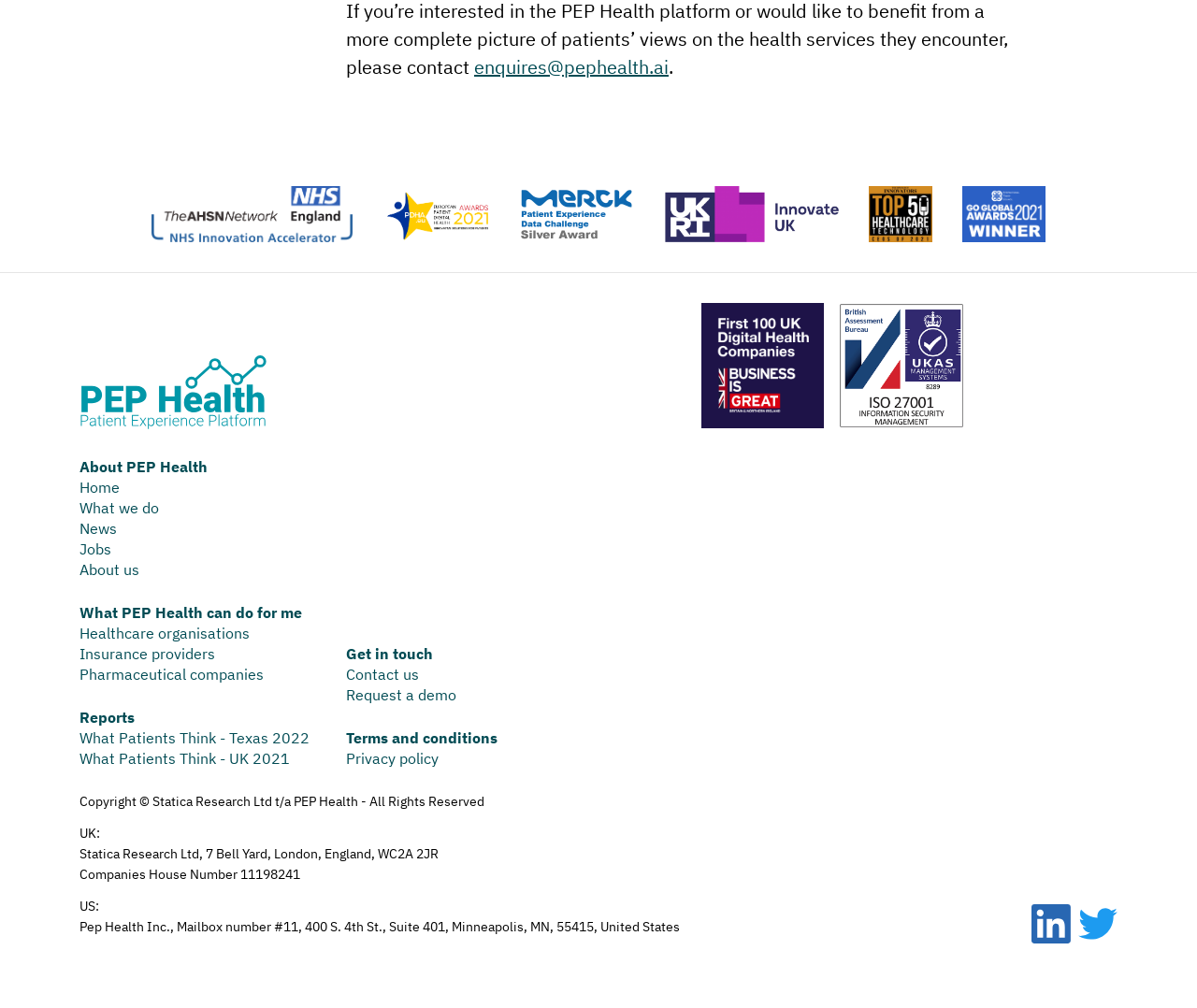Please identify the bounding box coordinates of the area that needs to be clicked to fulfill the following instruction: "View the 'What Patients Think - Texas 2022' report."

[0.066, 0.723, 0.259, 0.741]